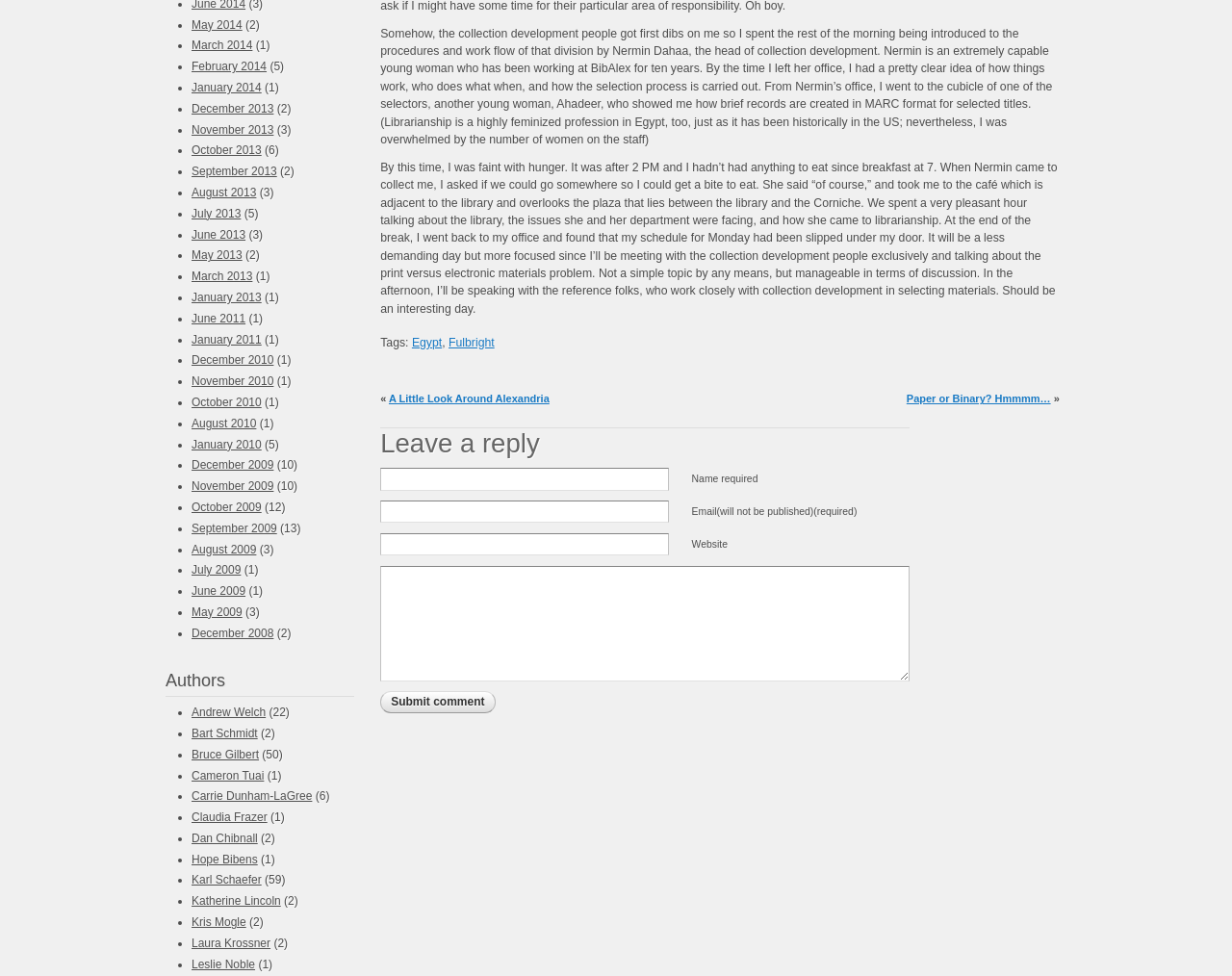Observe the image and answer the following question in detail: What is the author's profession?

The author's profession can be inferred from the text, which mentions 'librarianship' and the author's interactions with librarians at the BibAlex library.